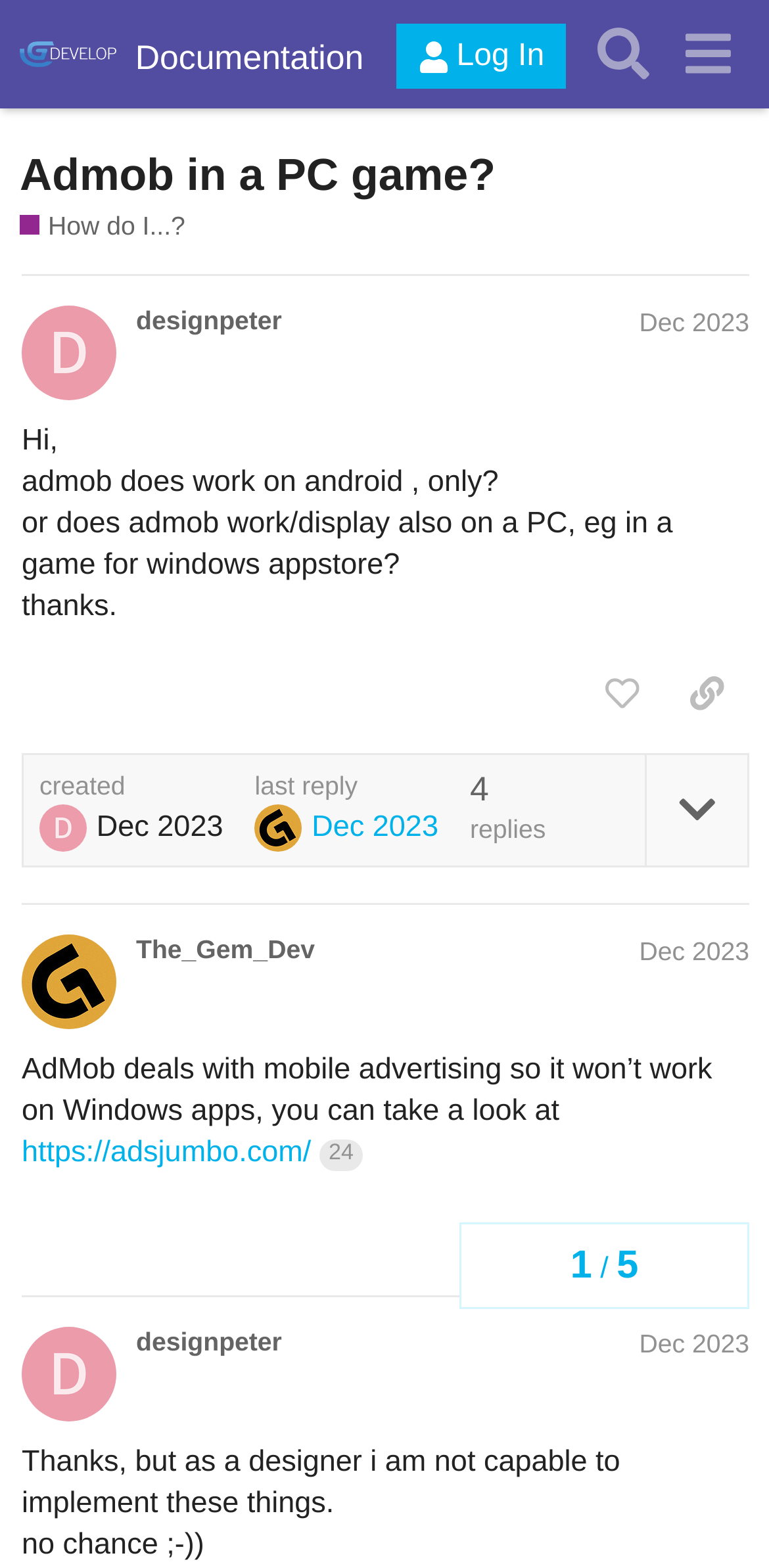What is the alternative advertising platform mentioned in the second post?
Based on the visual information, provide a detailed and comprehensive answer.

The alternative advertising platform mentioned in the second post is https://adsjumbo.com/, as indicated by the link in the StaticText 'AdMob deals with mobile advertising so it won’t work on Windows apps, you can take a look at https://adsjumbo.com/ 24'.